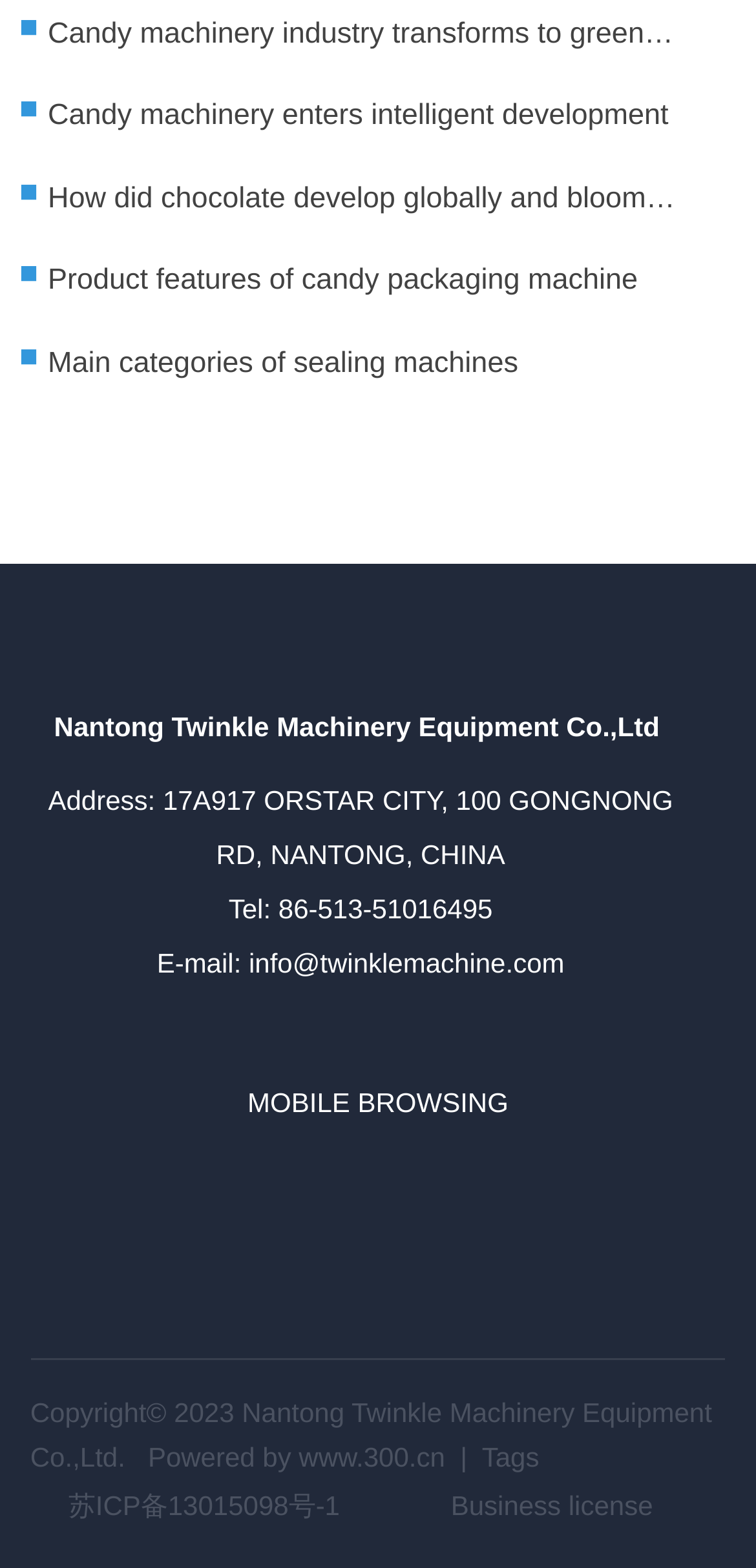Respond with a single word or phrase:
What is the email address?

info@twinklemachine.com